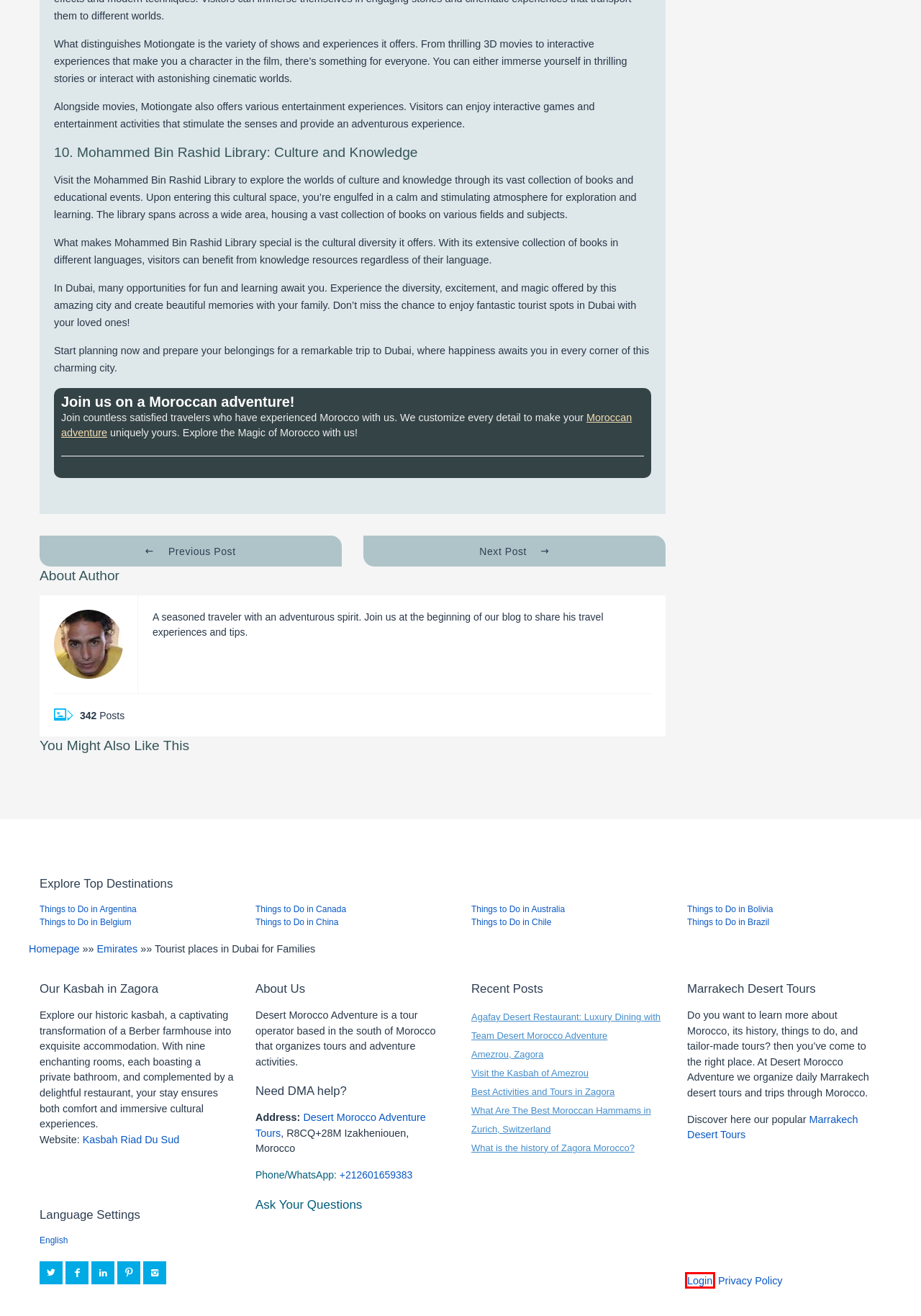Examine the screenshot of a webpage with a red bounding box around an element. Then, select the webpage description that best represents the new page after clicking the highlighted element. Here are the descriptions:
A. Visit The Kasbah Of Amezrou | Desert Morocco Adventure Tours
B. Amezrou, Zagora | Desert Morocco Adventure Tours
C. Activities And Tours In Australia | Desert Morocco Adventure Tours
D. Login | Desert Morocco Adventure Tours
E. Morocco Travel Questions Answers - Morocco Travel Questions
F. New Year's Eve In Morocco 2024 | Desert Morocco Adventure Tours
G. Tribal Way Of Life: Tuareg Life | Desert Morocco Adventure Tours
H. Marrakech Sahara Desert Tours - Private Morocco Adventure Trips

D